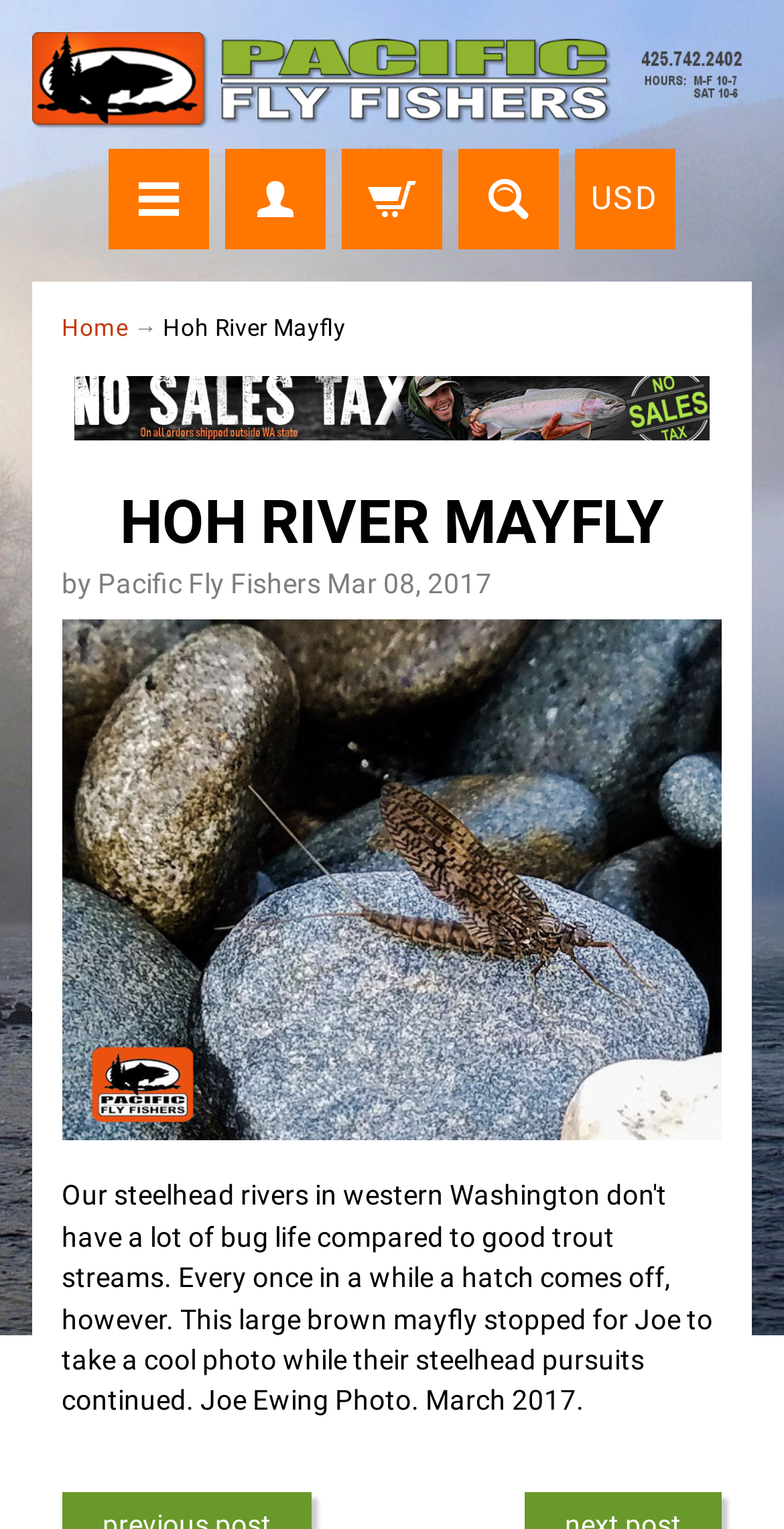Please determine and provide the text content of the webpage's heading.

HOH RIVER MAYFLY